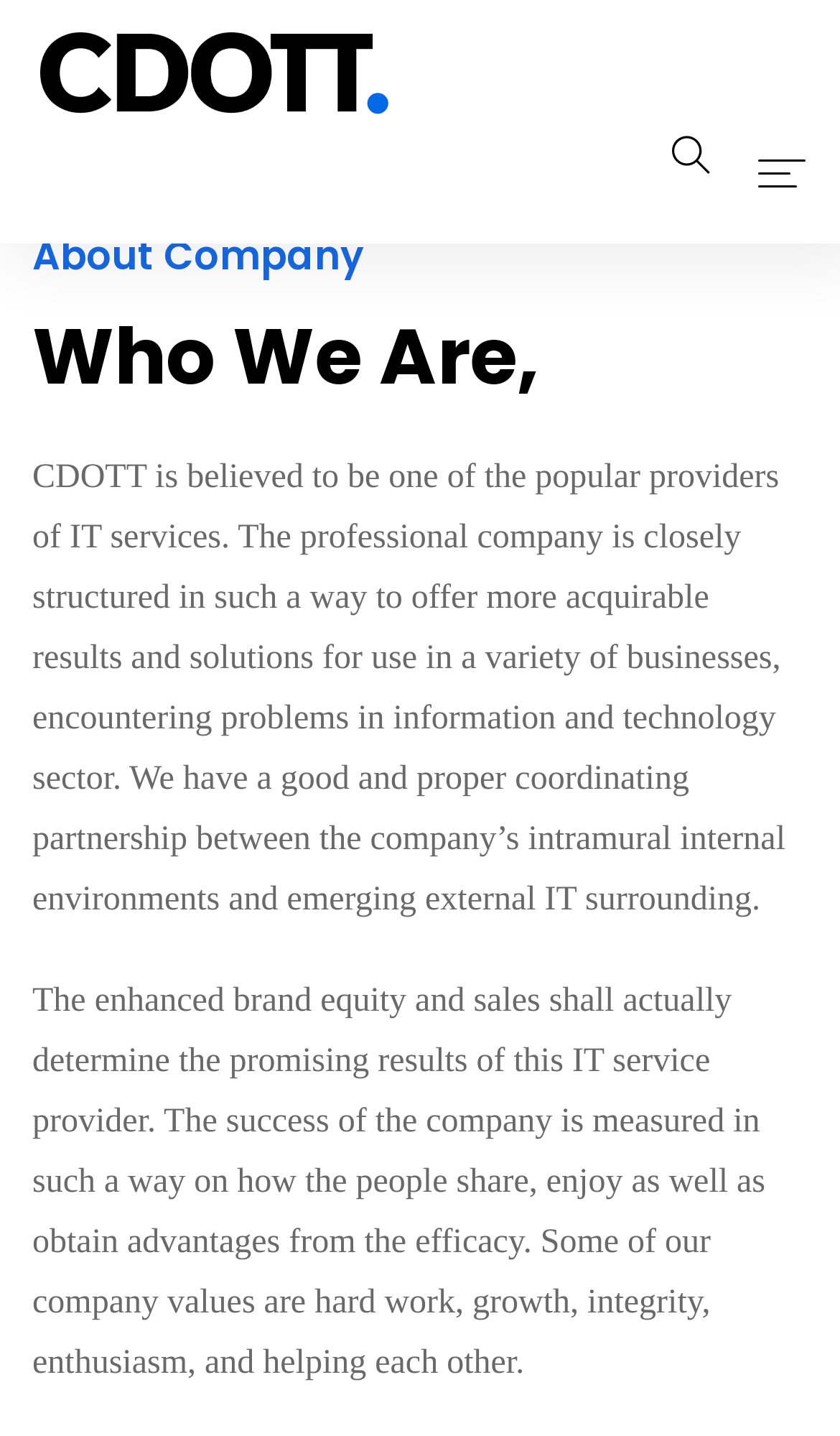Respond to the question below with a single word or phrase:
How many navigation links are there?

5